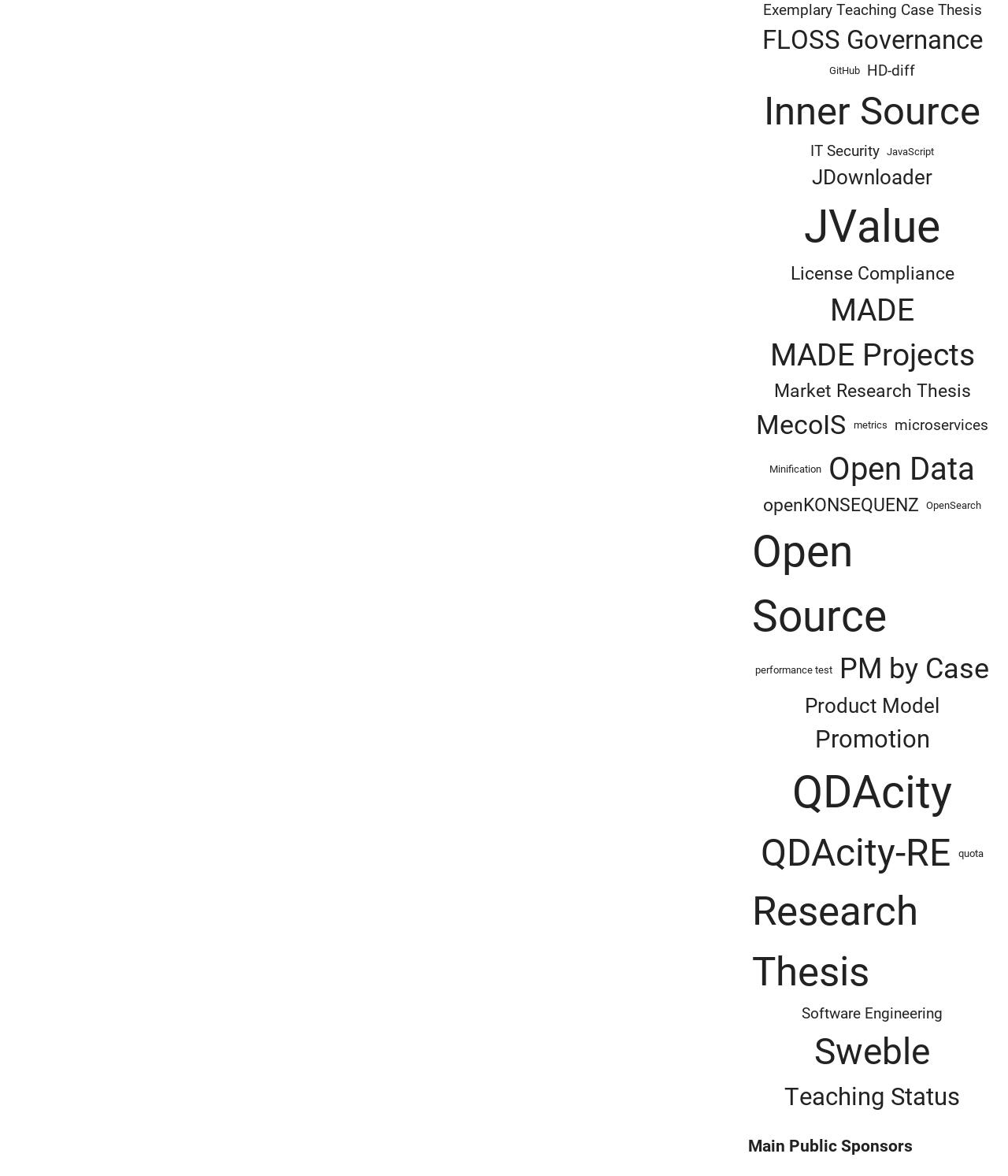How many categories are listed on the webpage?
Refer to the image and provide a one-word or short phrase answer.

22